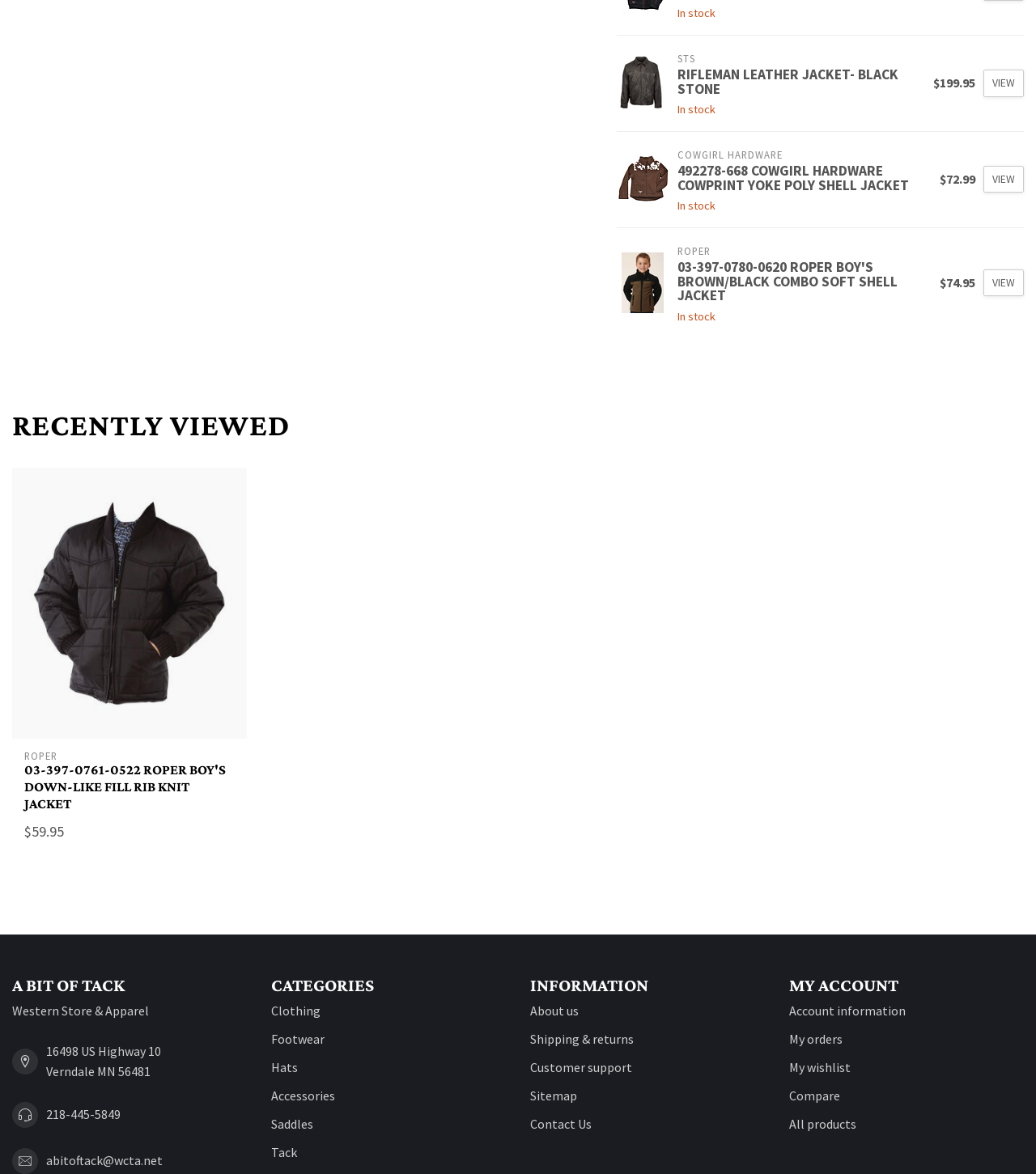With reference to the screenshot, provide a detailed response to the question below:
What is the address of the store?

The address of the store can be found in the section below the 'A BIT OF TACK' heading, which is '16498 US Highway 10, Verndale MN 56481'.